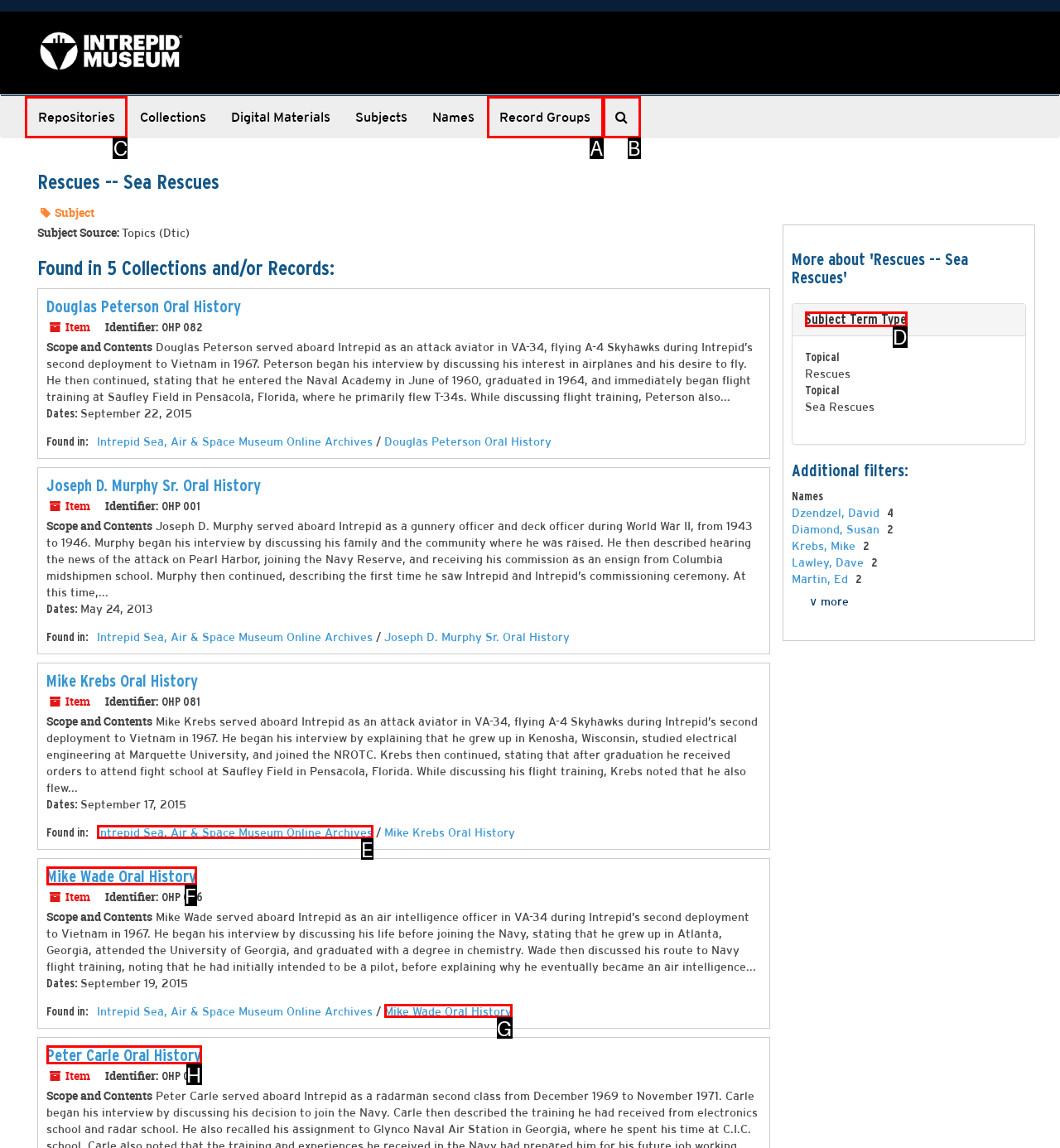Determine which HTML element to click for this task: Click on the 'Repositories' link Provide the letter of the selected choice.

C